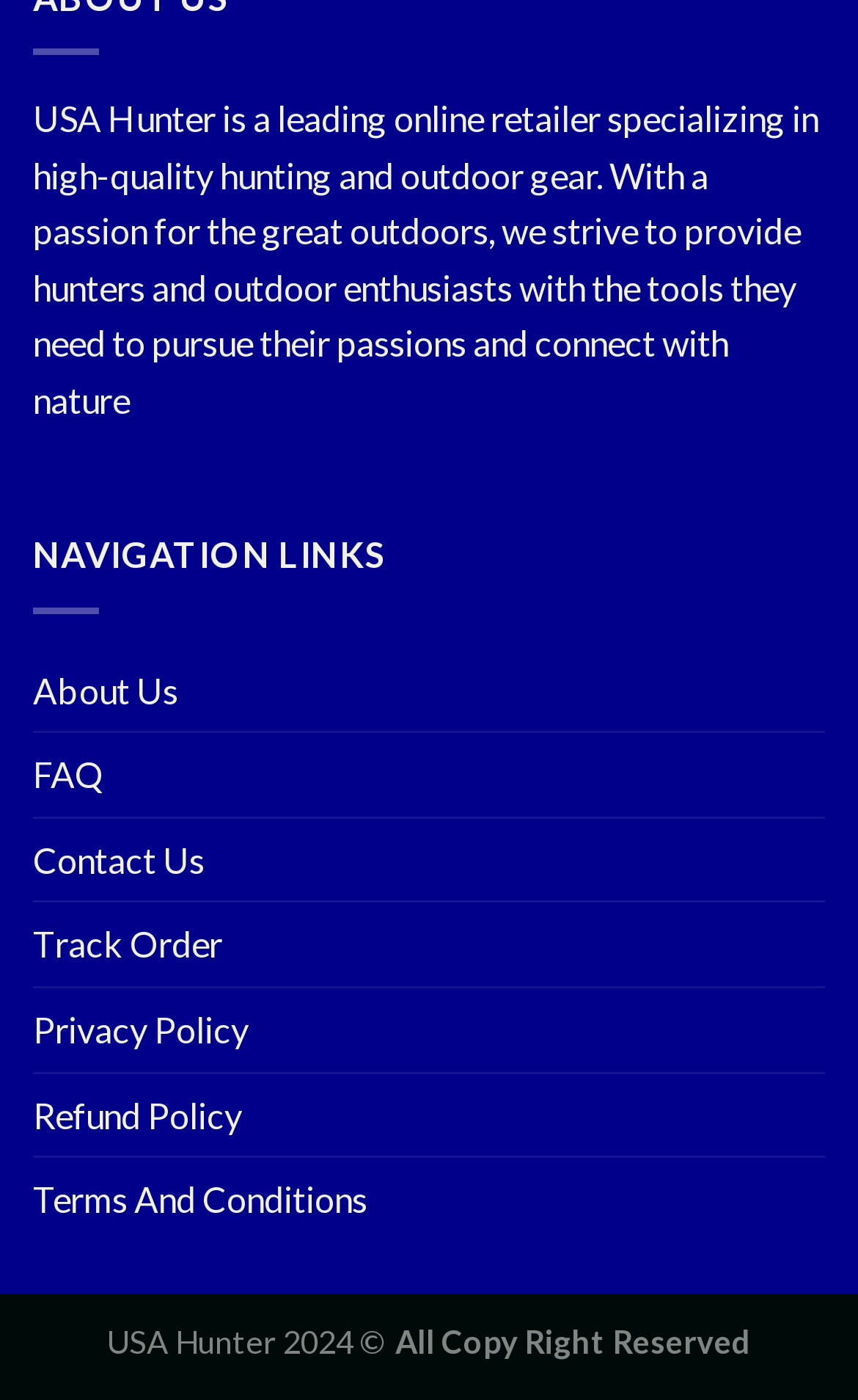Use a single word or phrase to answer the question: 
What is the copyright year of the website?

2024